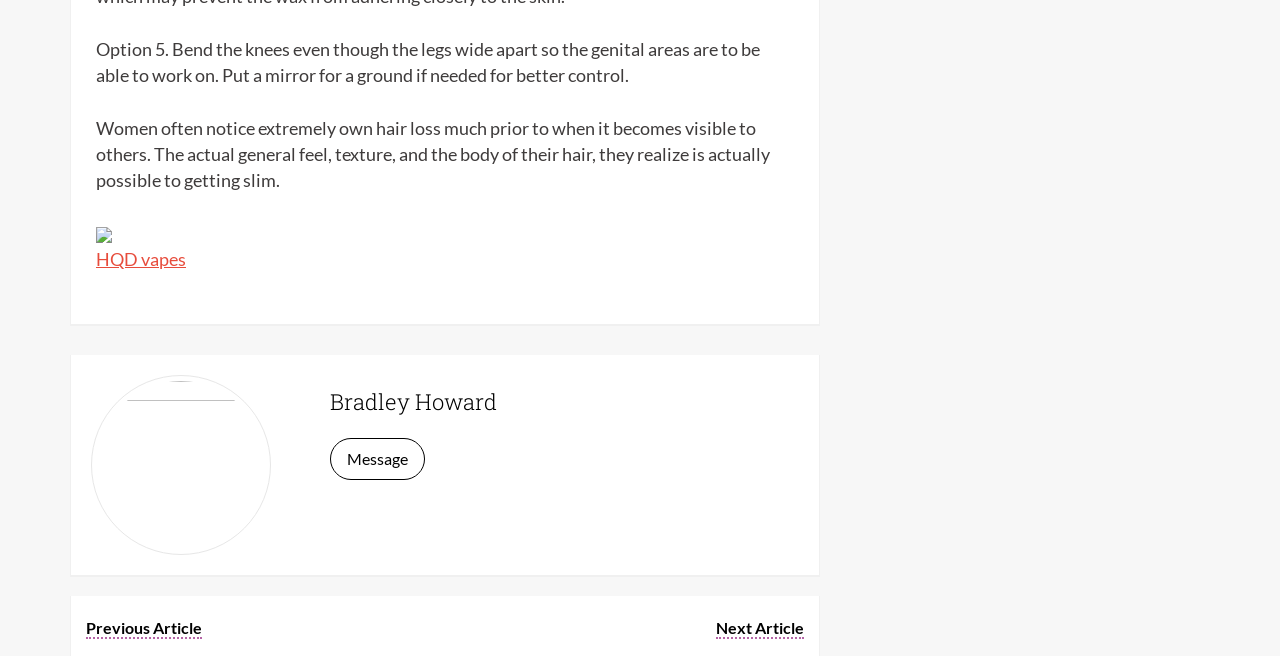Determine the bounding box coordinates for the UI element matching this description: "Message".

[0.258, 0.667, 0.332, 0.731]